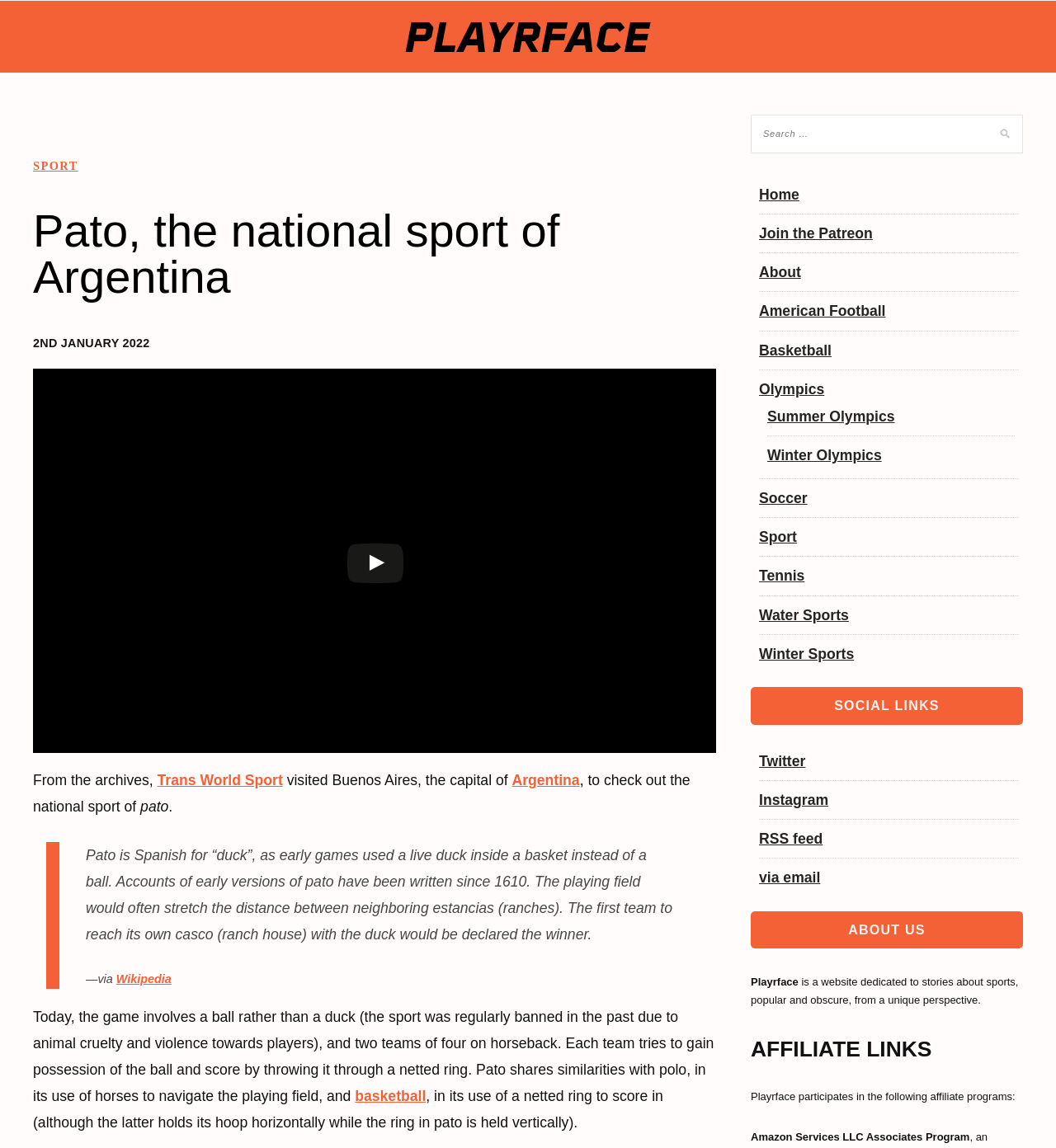Please pinpoint the bounding box coordinates for the region I should click to adhere to this instruction: "Read more about 'Pato'".

[0.133, 0.696, 0.16, 0.71]